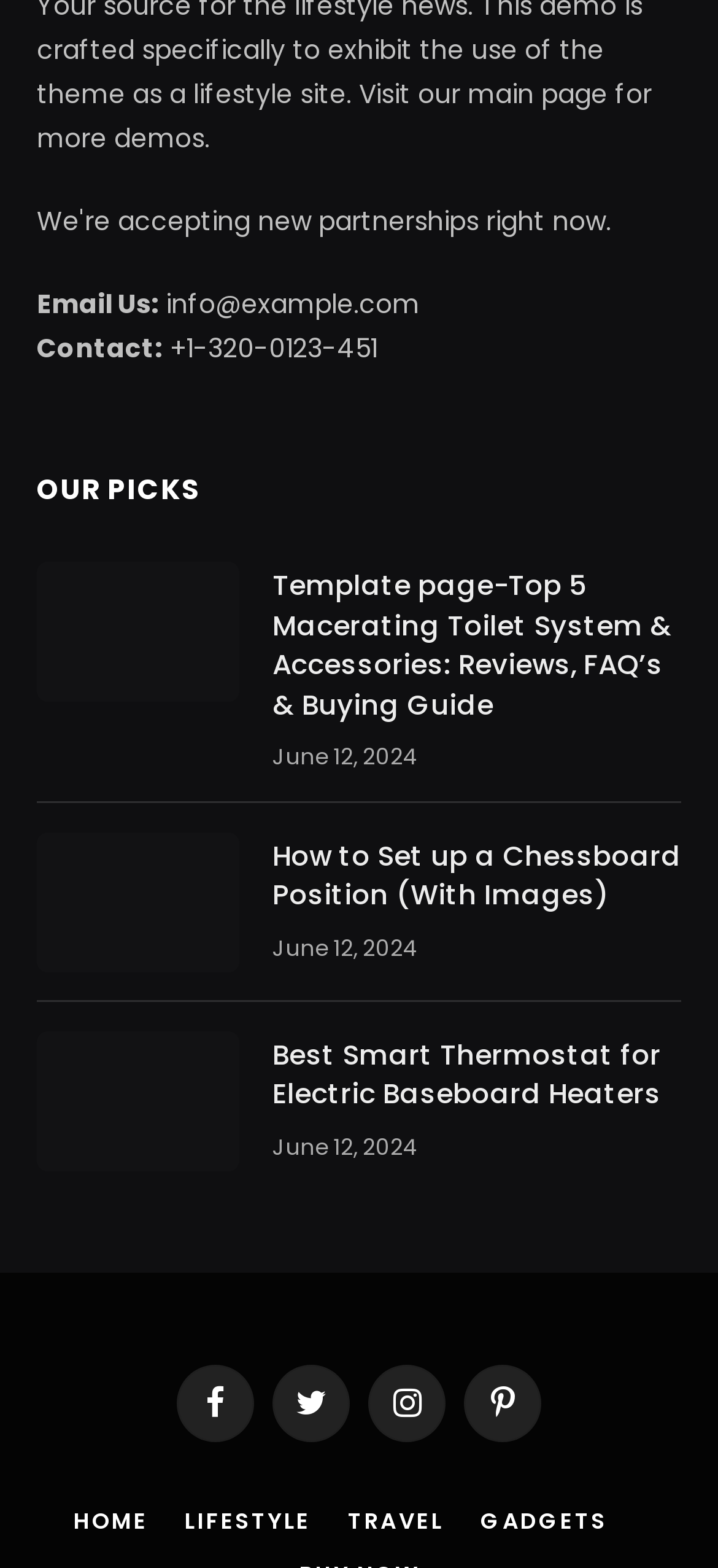Show the bounding box coordinates of the region that should be clicked to follow the instruction: "Read the article about Macerating Toilet System."

[0.051, 0.359, 0.333, 0.448]